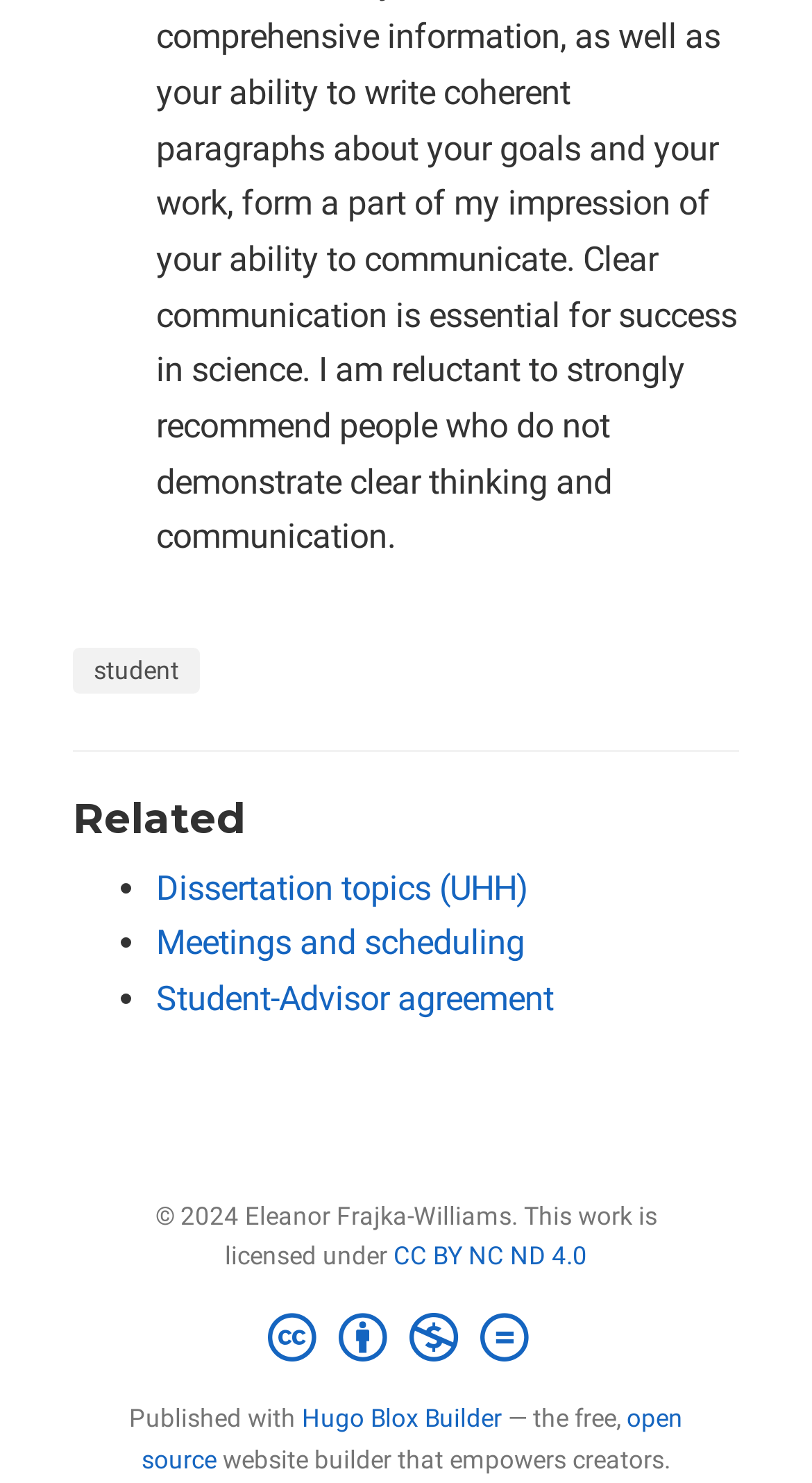Give a short answer using one word or phrase for the question:
What is the license under which the work is licensed?

CC BY NC ND 4.0